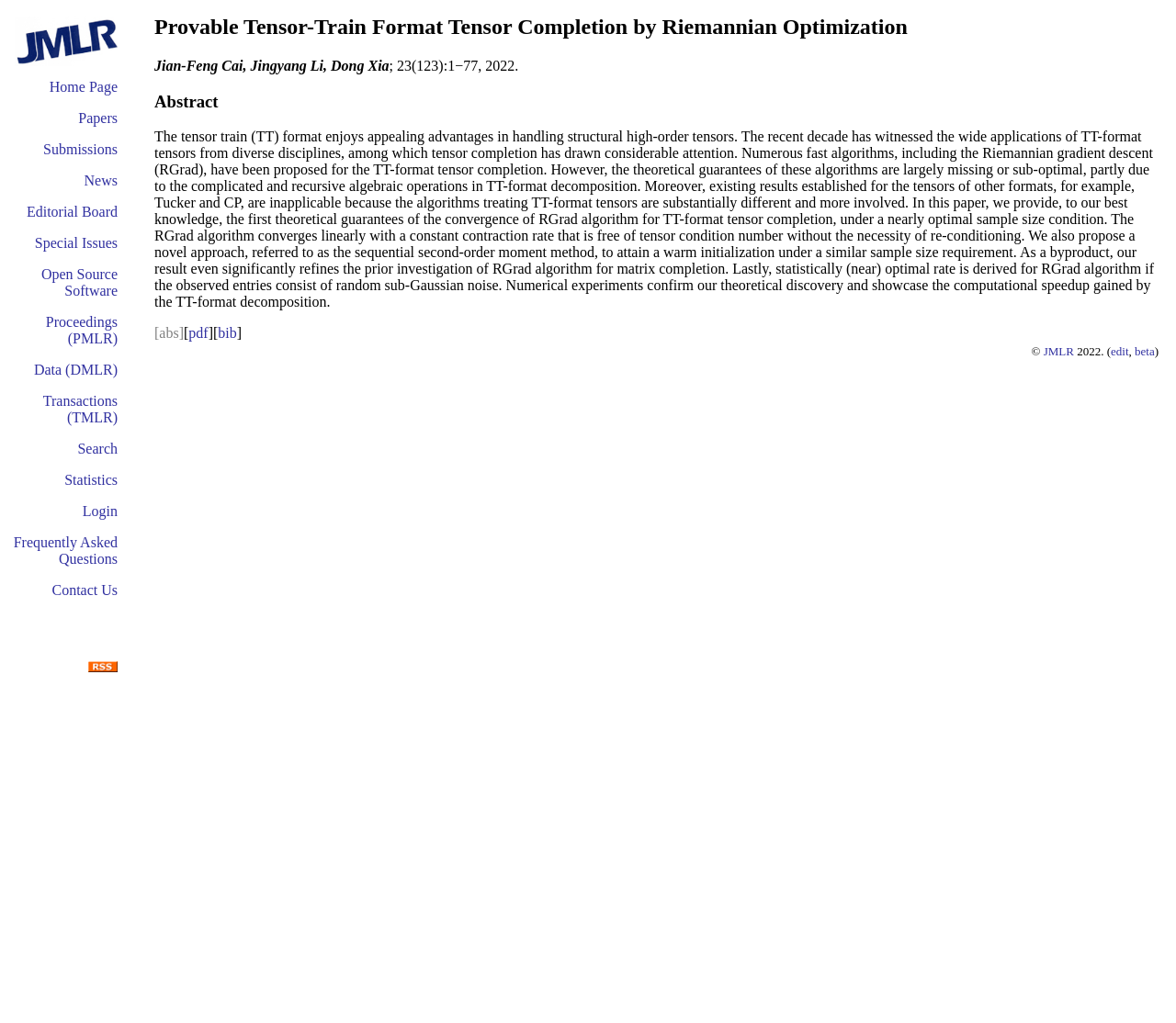Please determine the bounding box coordinates for the element that should be clicked to follow these instructions: "go to home page".

[0.042, 0.077, 0.1, 0.092]